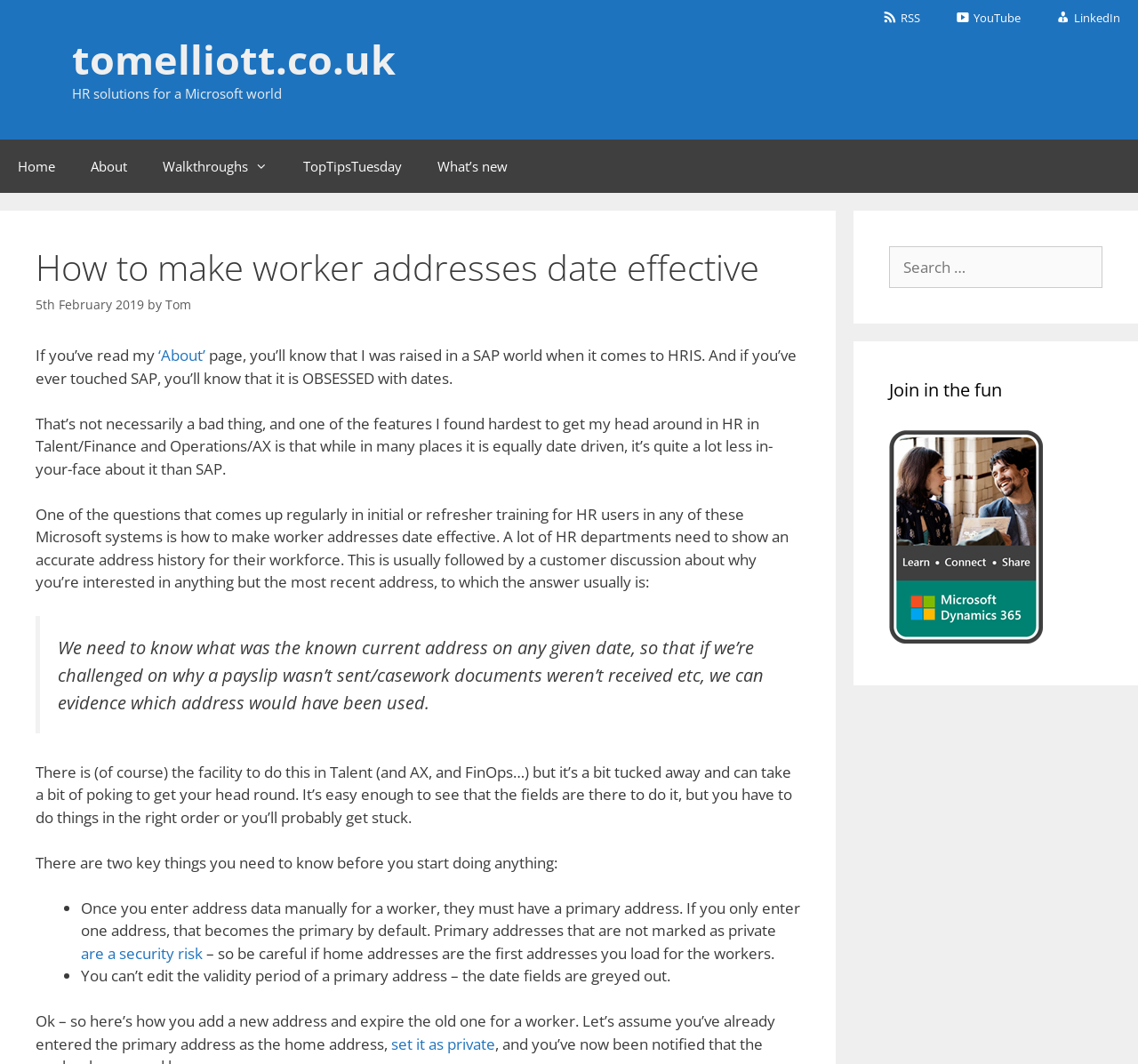What happens if you only enter one address for a worker?
Please interpret the details in the image and answer the question thoroughly.

This information is mentioned in the content section of the webpage. It is stated that once you enter address data manually for a worker, they must have a primary address, and if you only enter one address, that becomes the primary by default.